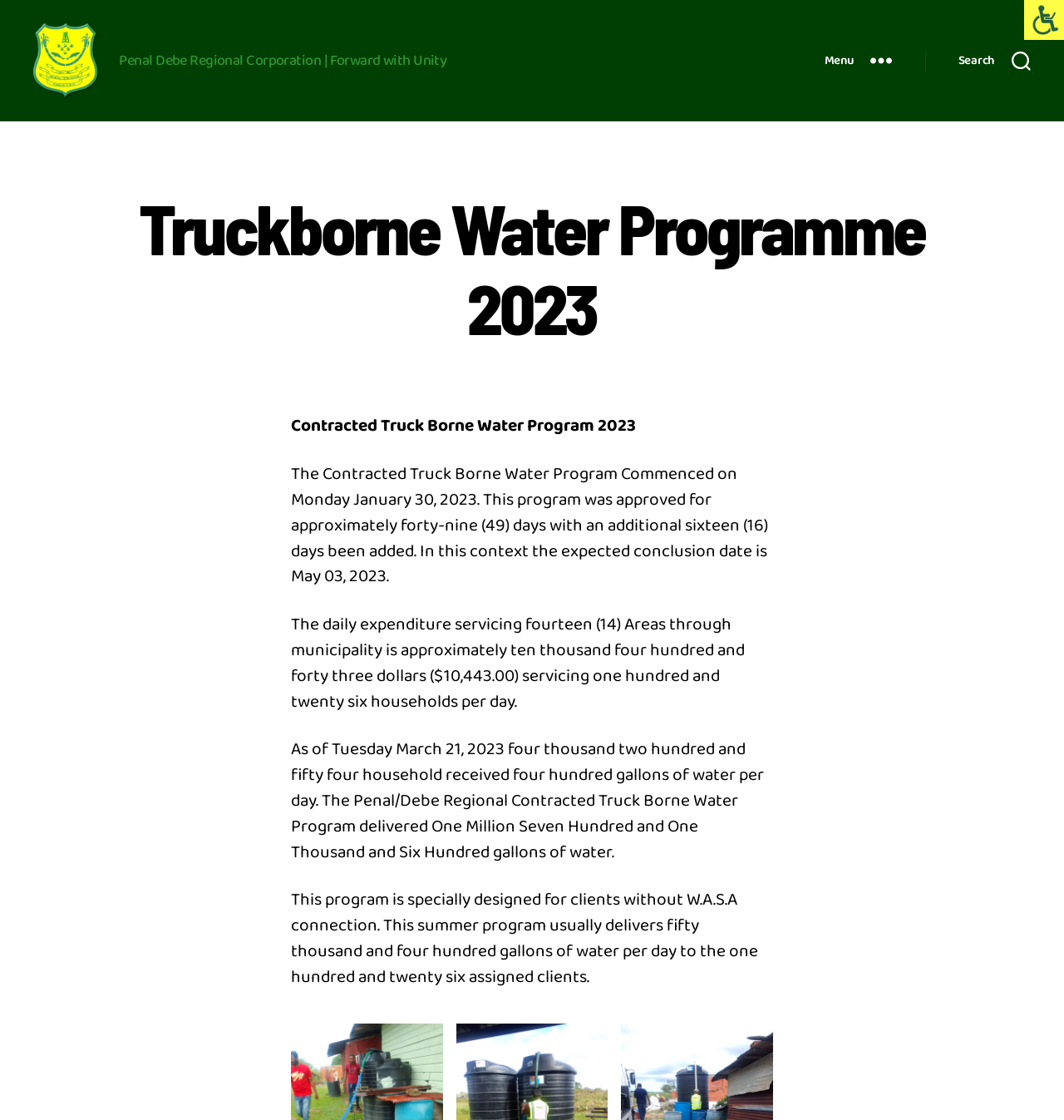Please find the bounding box coordinates (top-left x, top-left y, bottom-right x, bottom-right y) in the screenshot for the UI element described as follows: parent_node: Penal Debe Regional Corporation

[0.031, 0.021, 0.093, 0.088]